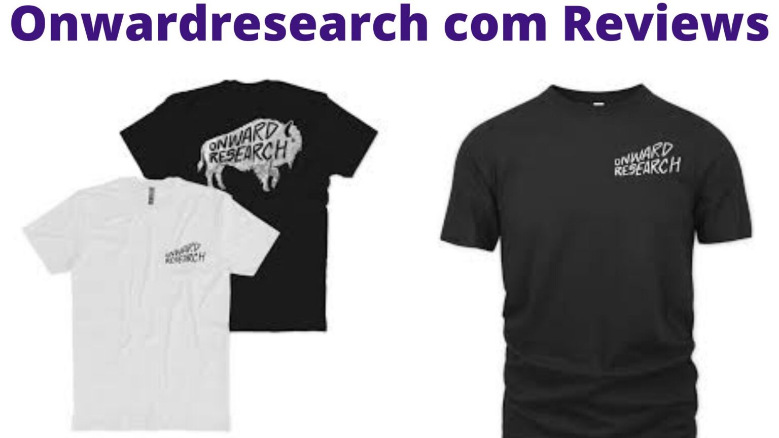Create a detailed narrative that captures the essence of the image.

The image prominently showcases two stylish t-shirts featuring the logo of **Onward Research**, set against a clean, white backdrop. The left side displays a white t-shirt, and the right side displays a black variant, both creatively designed with the brand's name prominently rendered across the front. Above the t-shirts, in bold, eye-catching purple text, reads "Onwardresearch com Reviews," indicating a focus on the evaluation of this brand's offerings. This visual representation emphasizes the brand's identity while drawing attention to its apparel, likely appealing to consumers interested in mission-essential products and gear.